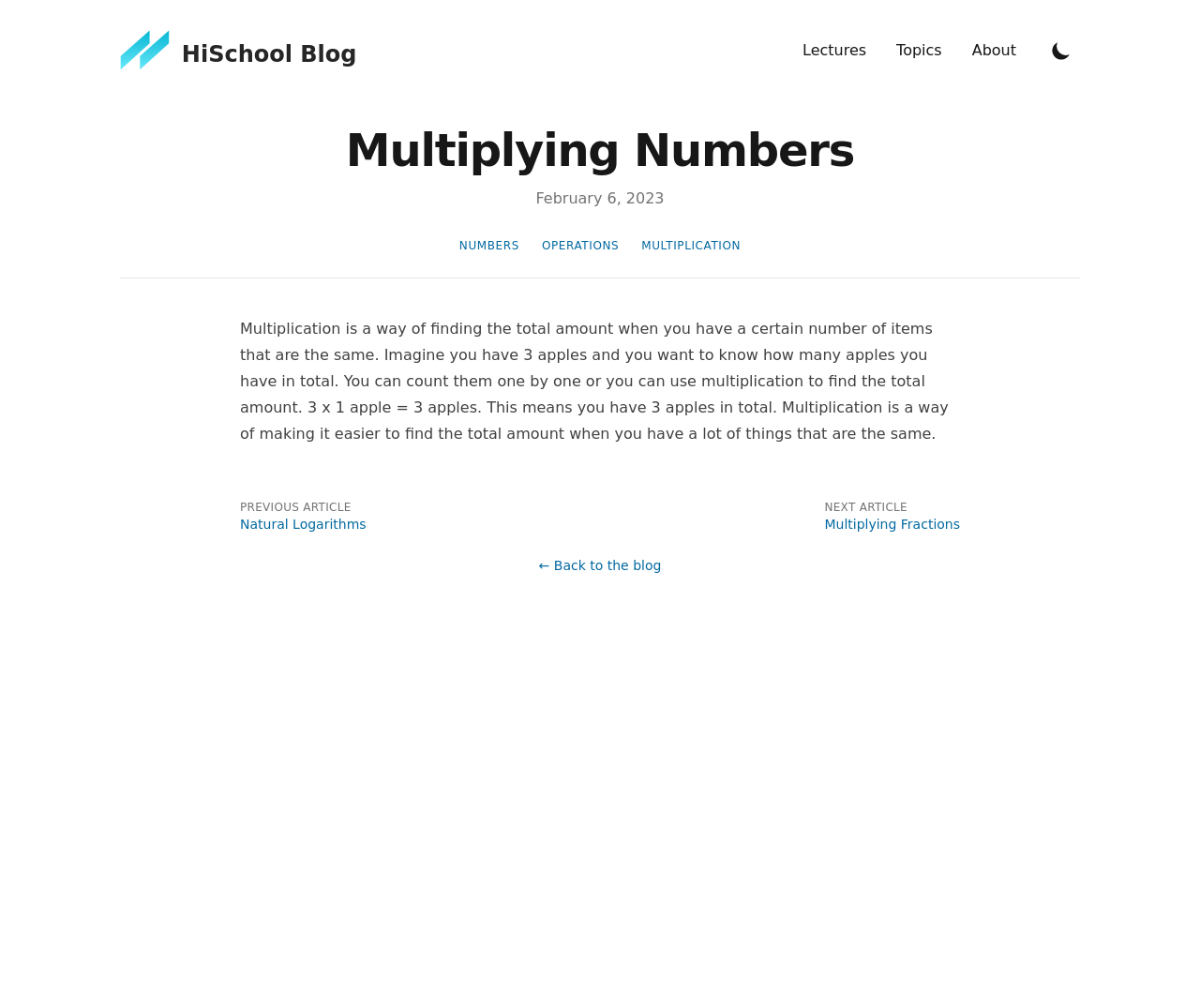Pinpoint the bounding box coordinates of the clickable area needed to execute the instruction: "toggle dark mode". The coordinates should be specified as four float numbers between 0 and 1, i.e., [left, top, right, bottom].

[0.872, 0.035, 0.897, 0.065]